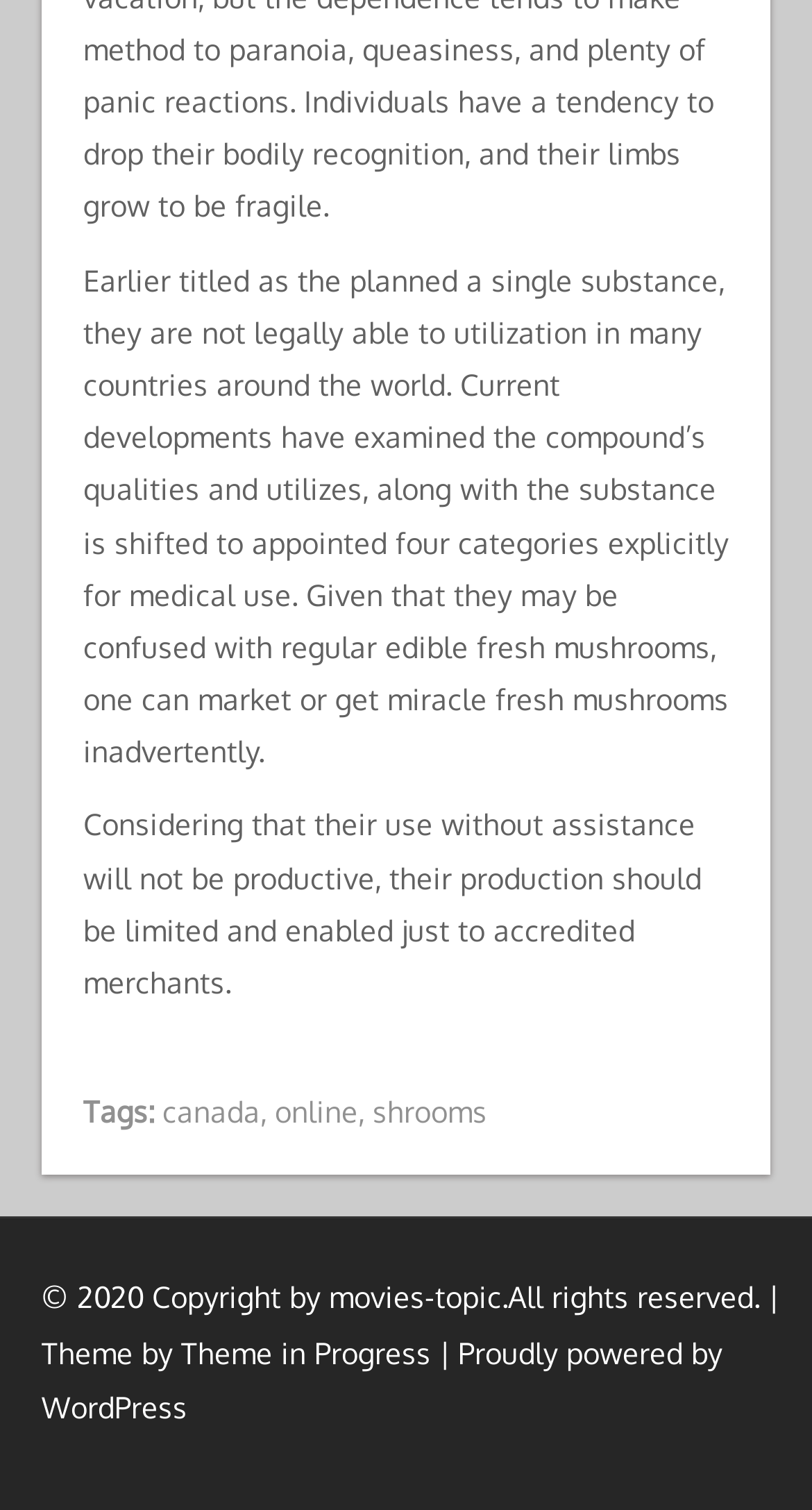Look at the image and answer the question in detail:
How many categories are miracle mushrooms divided into?

The first StaticText element mentions that 'the substance is shifted to appointed four categories explicitly for medical use', which implies that miracle mushrooms are divided into four categories.